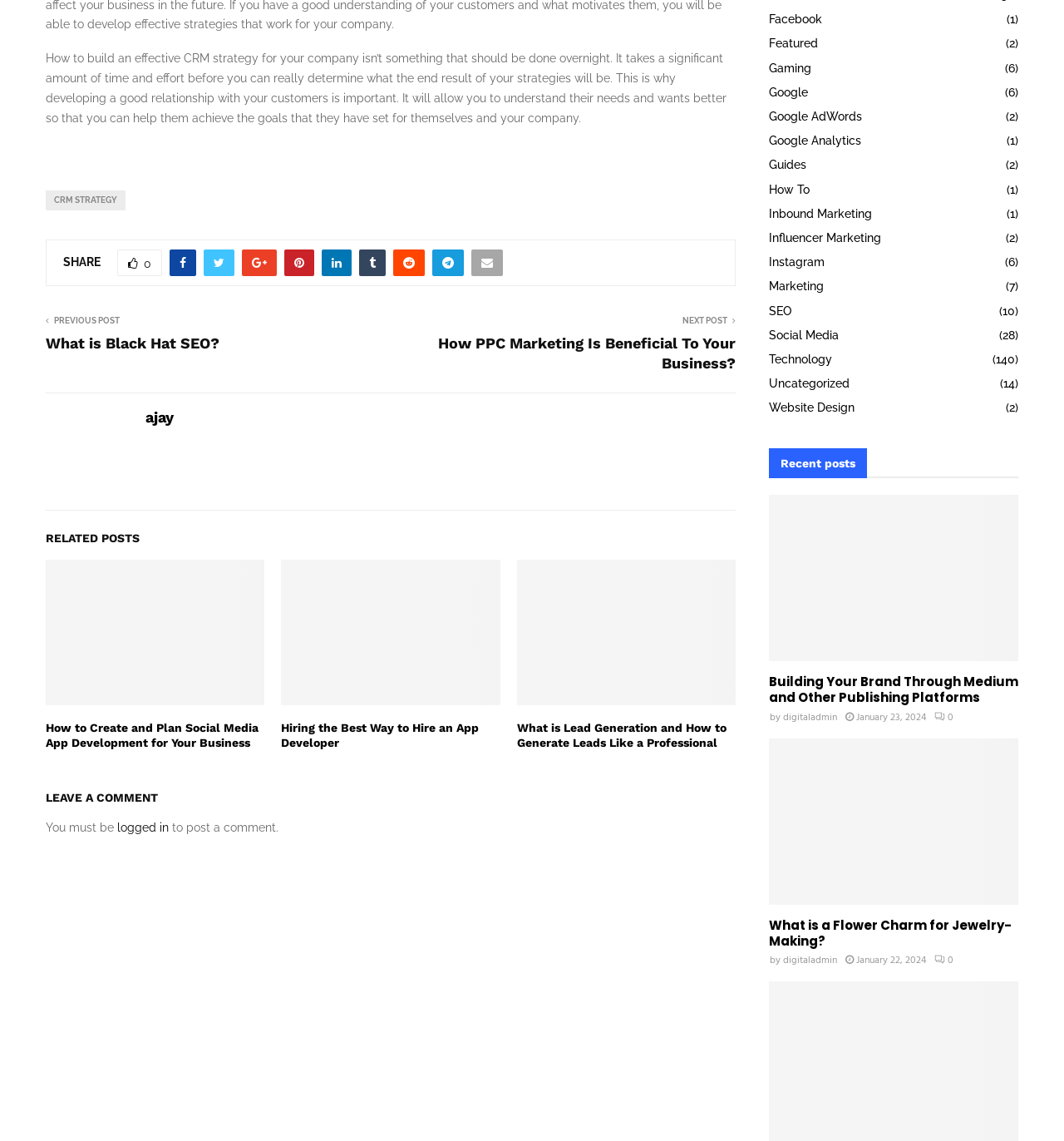What is the date of the second recent post?
Please provide a detailed and thorough answer to the question.

The date of the second recent post can be determined by reading the time element with the content 'January 22, 2024'.